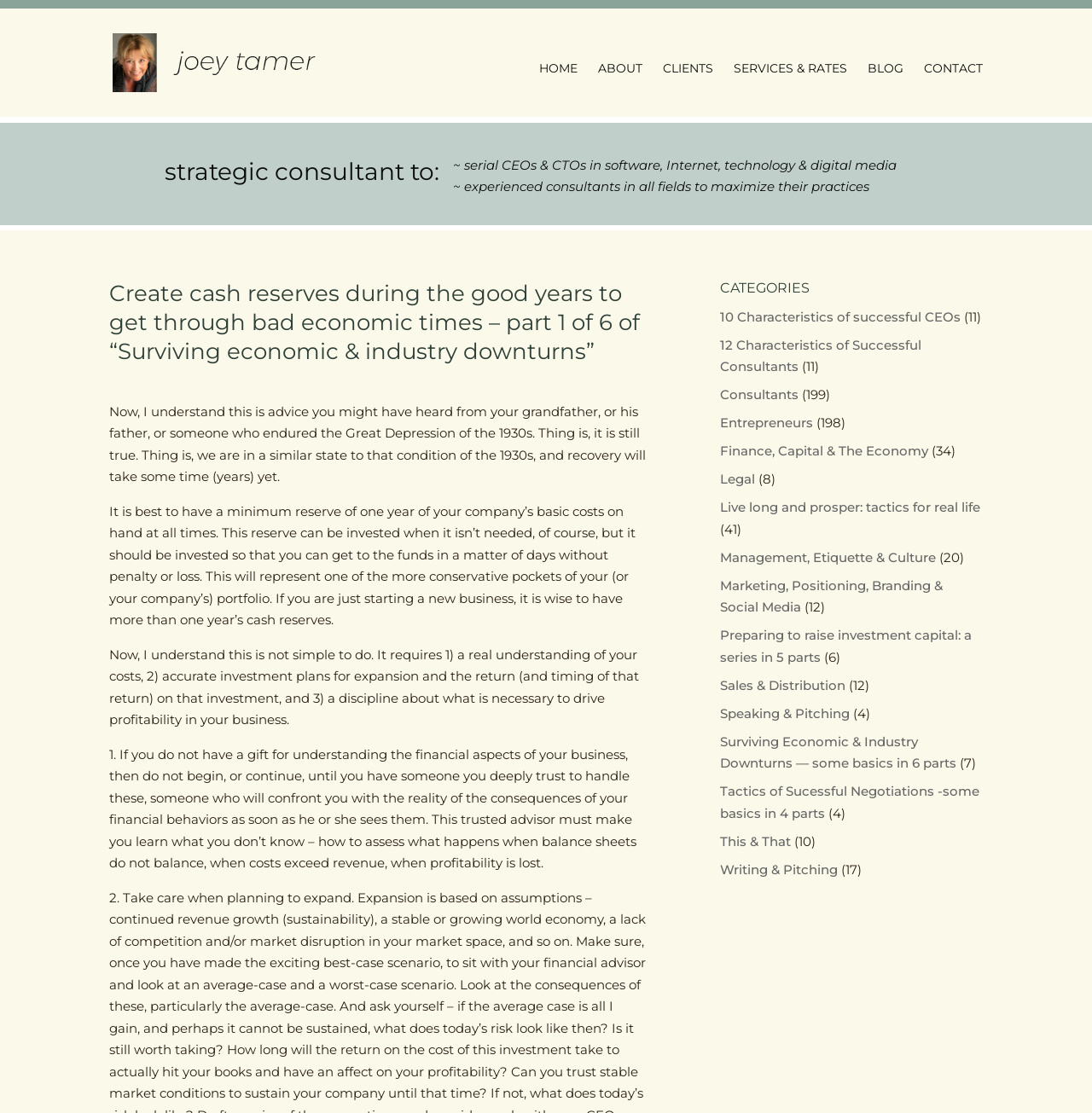Please identify the bounding box coordinates of the clickable area that will fulfill the following instruction: "go to Open Rivers Journal homepage". The coordinates should be in the format of four float numbers between 0 and 1, i.e., [left, top, right, bottom].

None